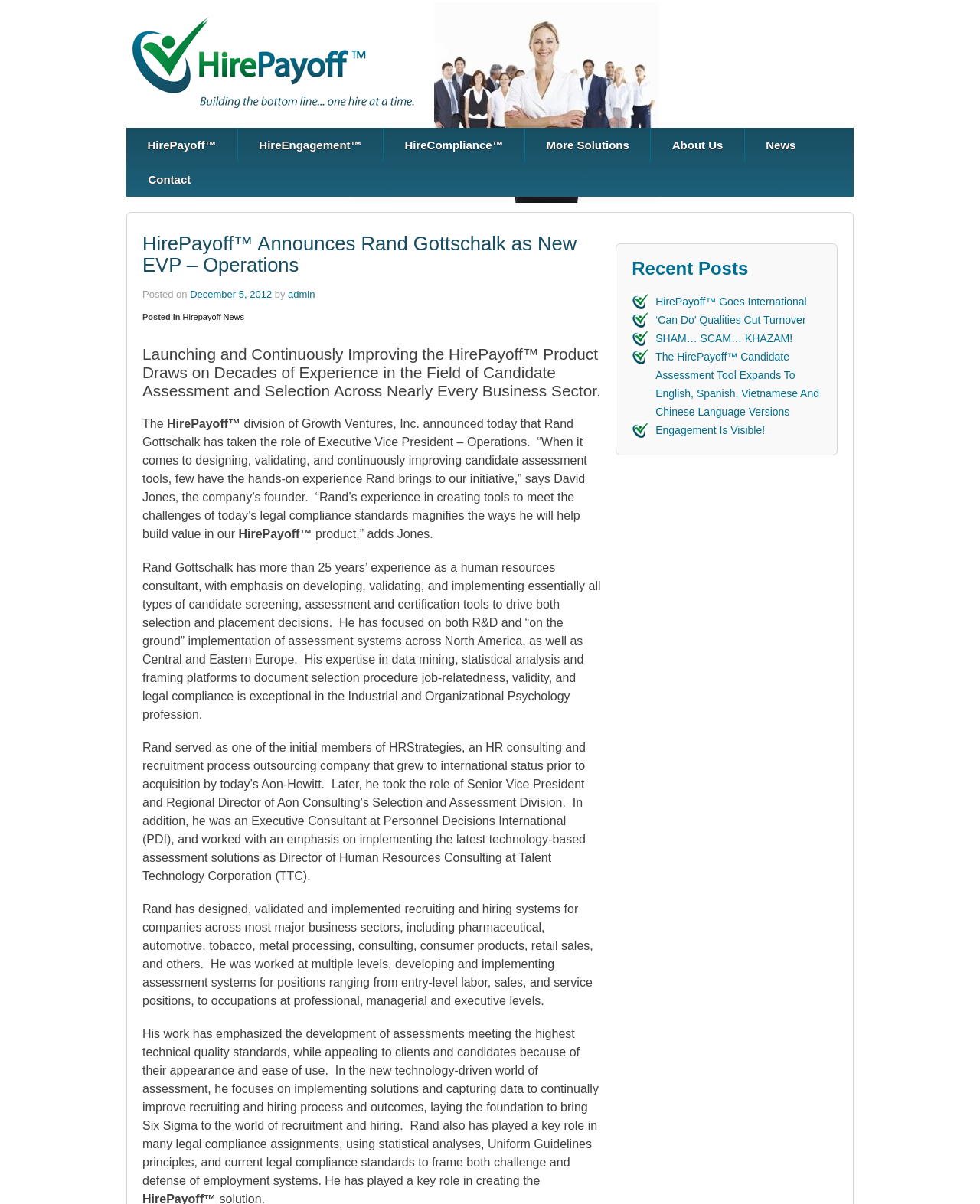What is the name of the company's founder?
Please provide a comprehensive answer based on the contents of the image.

The company's founder is David Jones, which is mentioned in the quote '“When it comes to designing, validating, and continuously improving candidate assessment tools, few have the hands-on experience Rand brings to our initiative,” says David Jones, the company’s founder.'.